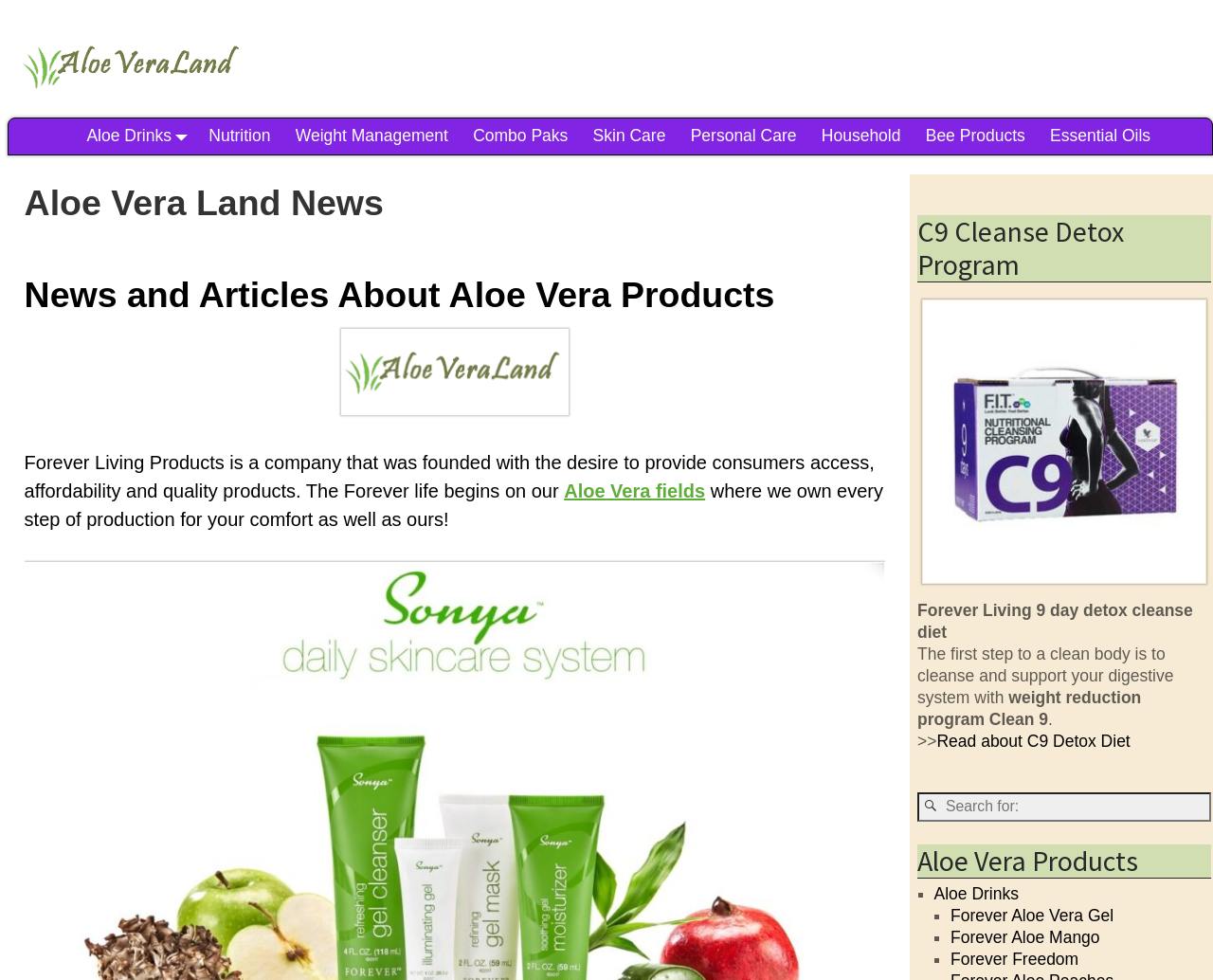Given the element description May 2018, identify the bounding box coordinates for the UI element on the webpage screenshot. The format should be (top-left x, top-left y, bottom-right x, bottom-right y), with values between 0 and 1.

None